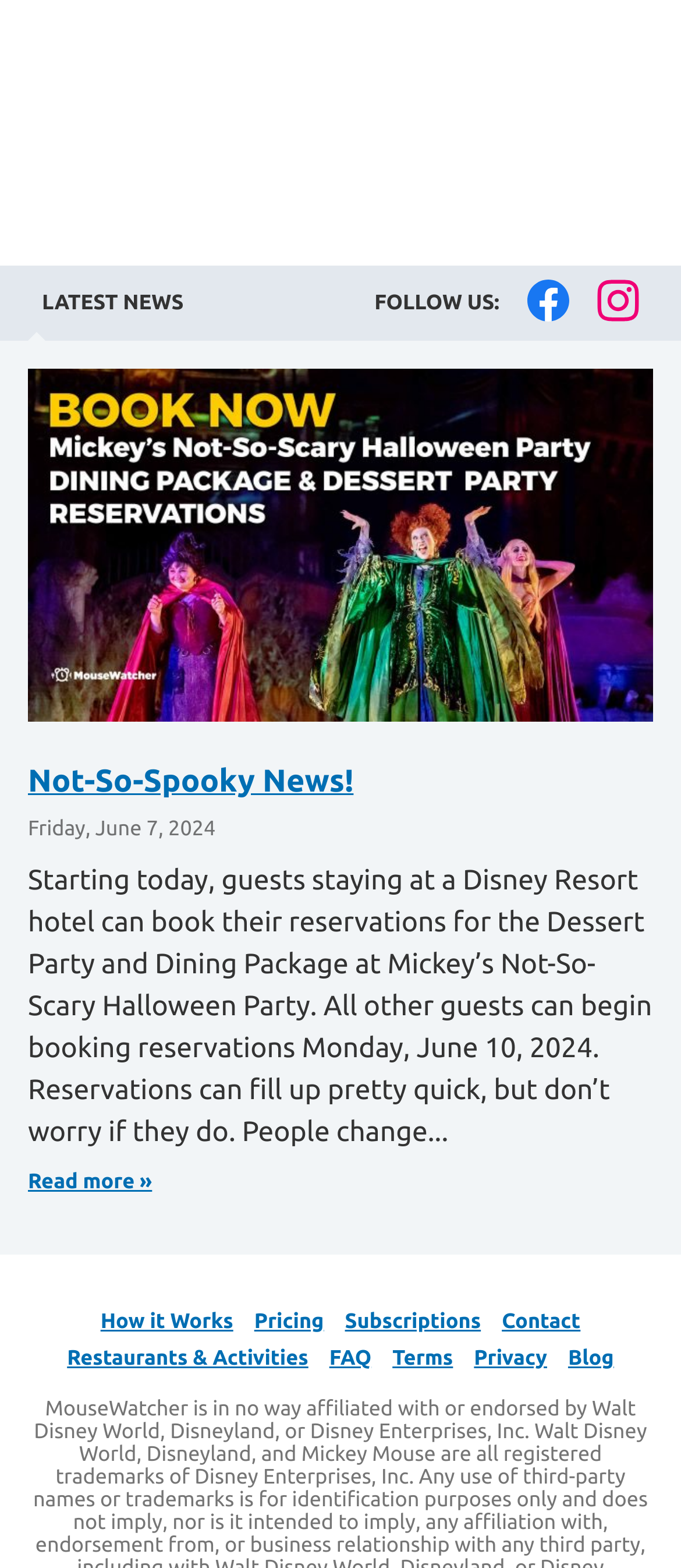Provide the bounding box coordinates for the area that should be clicked to complete the instruction: "Check the pricing".

[0.373, 0.836, 0.476, 0.85]